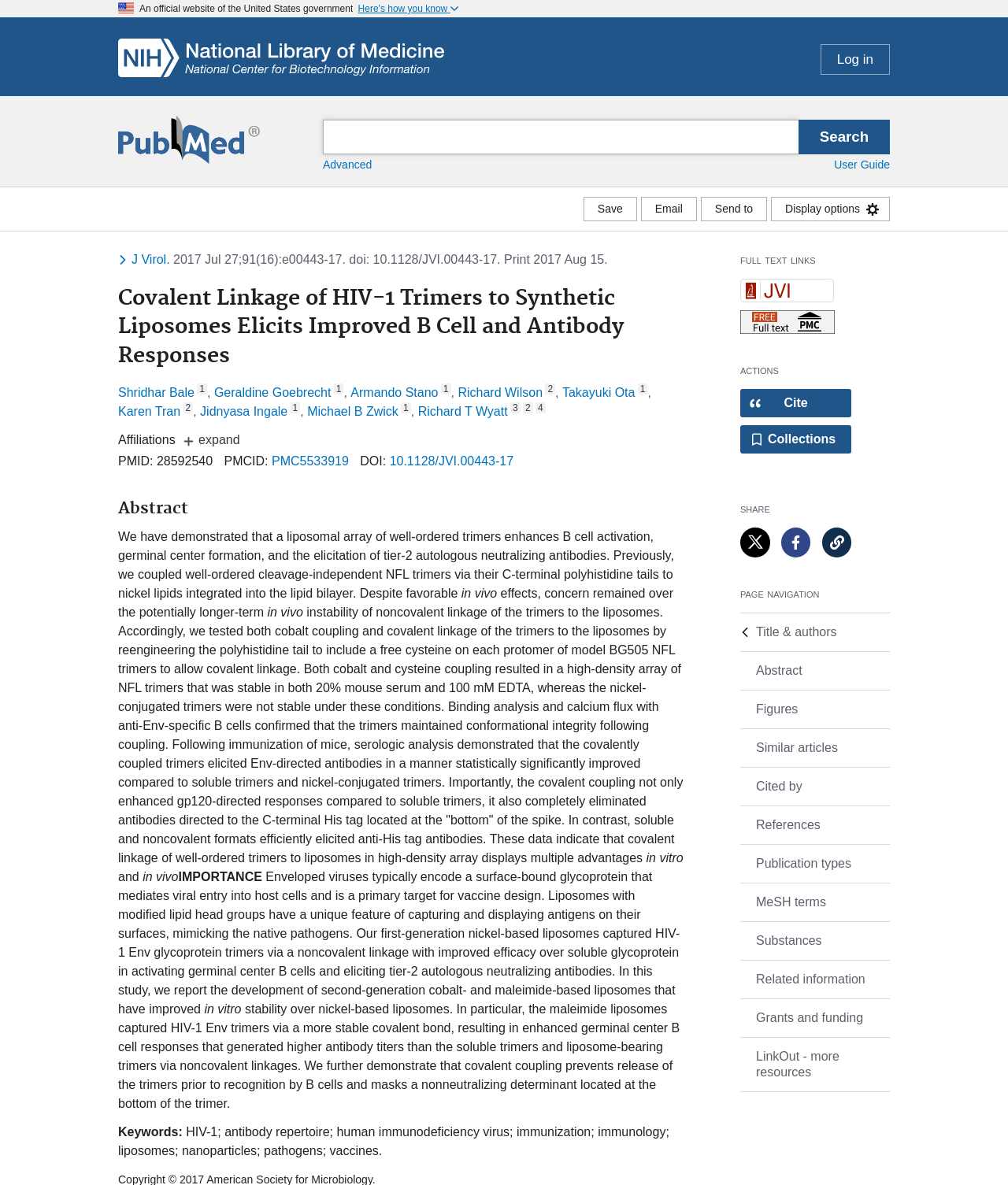Pinpoint the bounding box coordinates for the area that should be clicked to perform the following instruction: "Save article".

[0.579, 0.166, 0.632, 0.187]